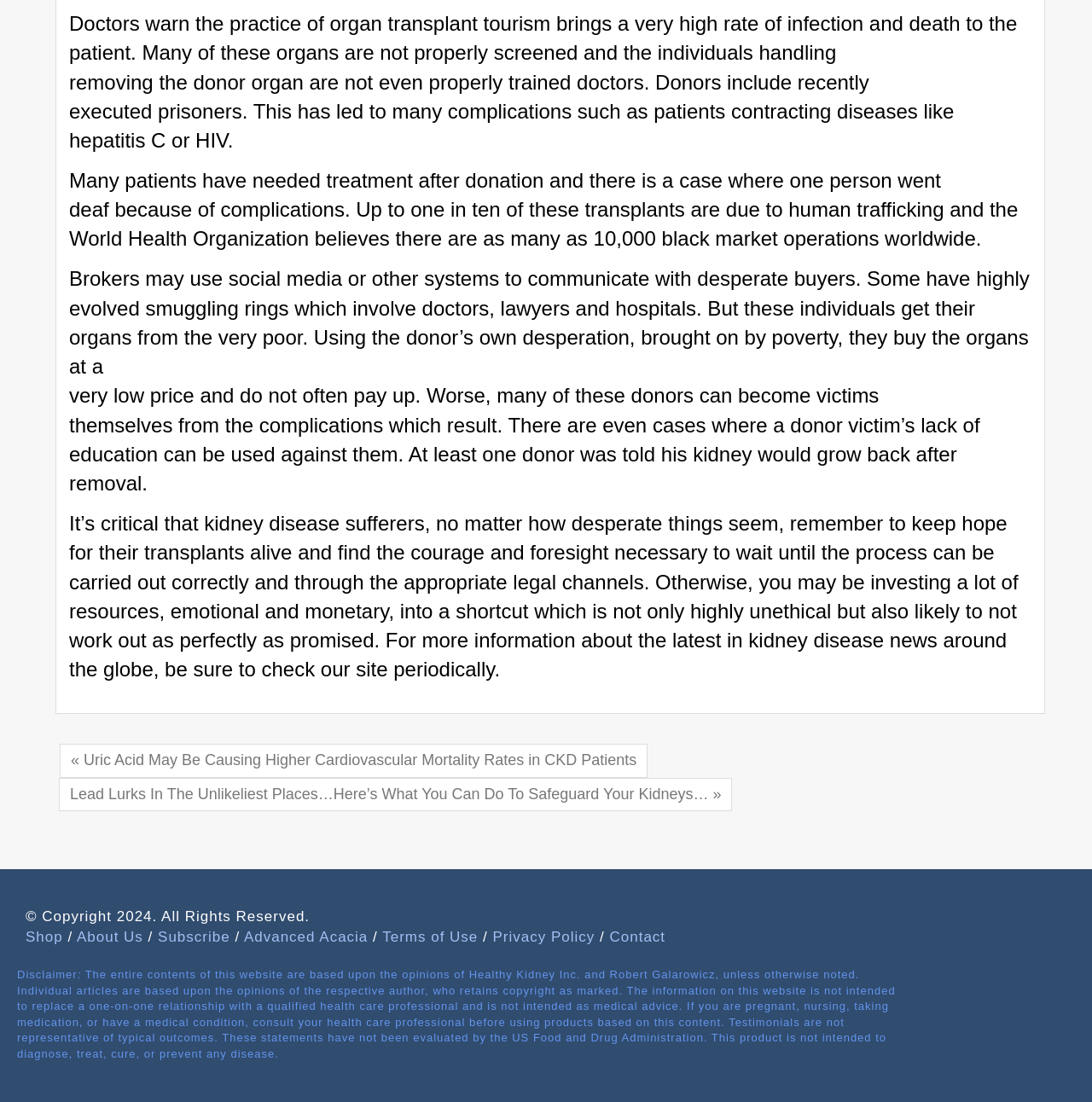Why should kidney disease sufferers avoid organ transplant tourism?
Offer a detailed and exhaustive answer to the question.

The webpage advises kidney disease sufferers to avoid organ transplant tourism because it is not only highly unethical but also likely to not work out as perfectly as promised. Instead, they should wait until the process can be carried out correctly and through the appropriate legal channels.